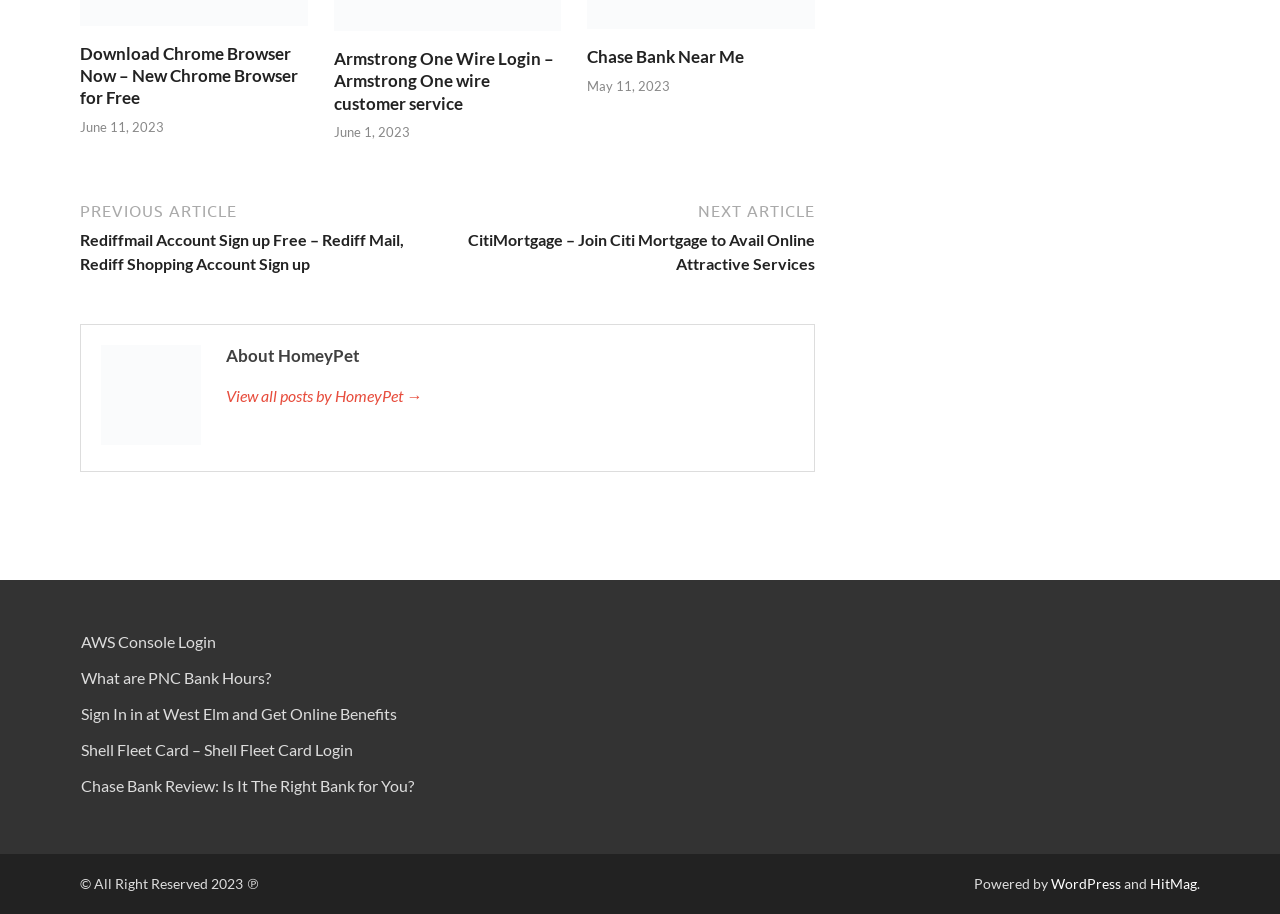Predict the bounding box coordinates of the UI element that matches this description: "Chase Bank Near Me". The coordinates should be in the format [left, top, right, bottom] with each value between 0 and 1.

[0.459, 0.051, 0.581, 0.074]